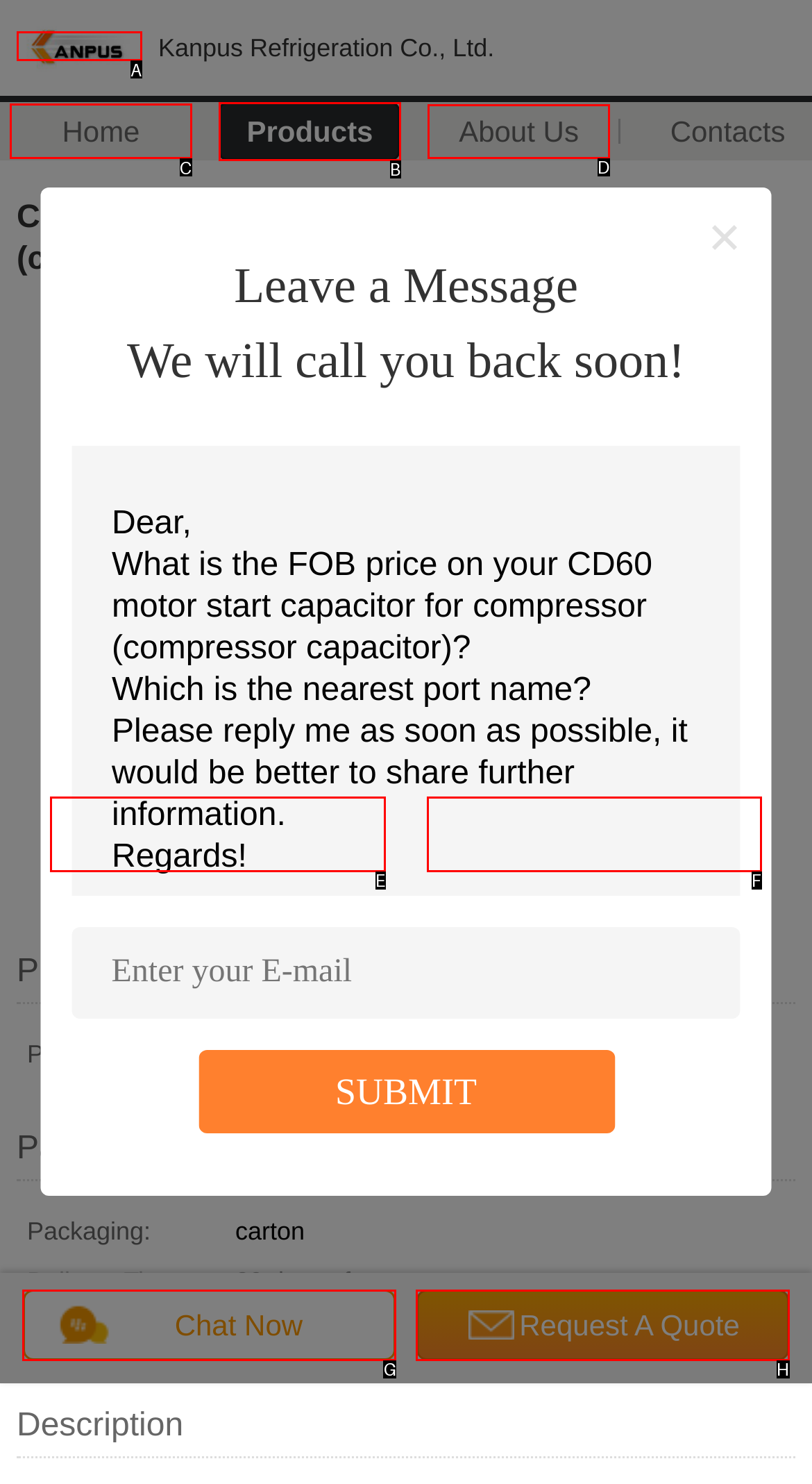Tell me which letter corresponds to the UI element that will allow you to Click the 'Home' link. Answer with the letter directly.

C